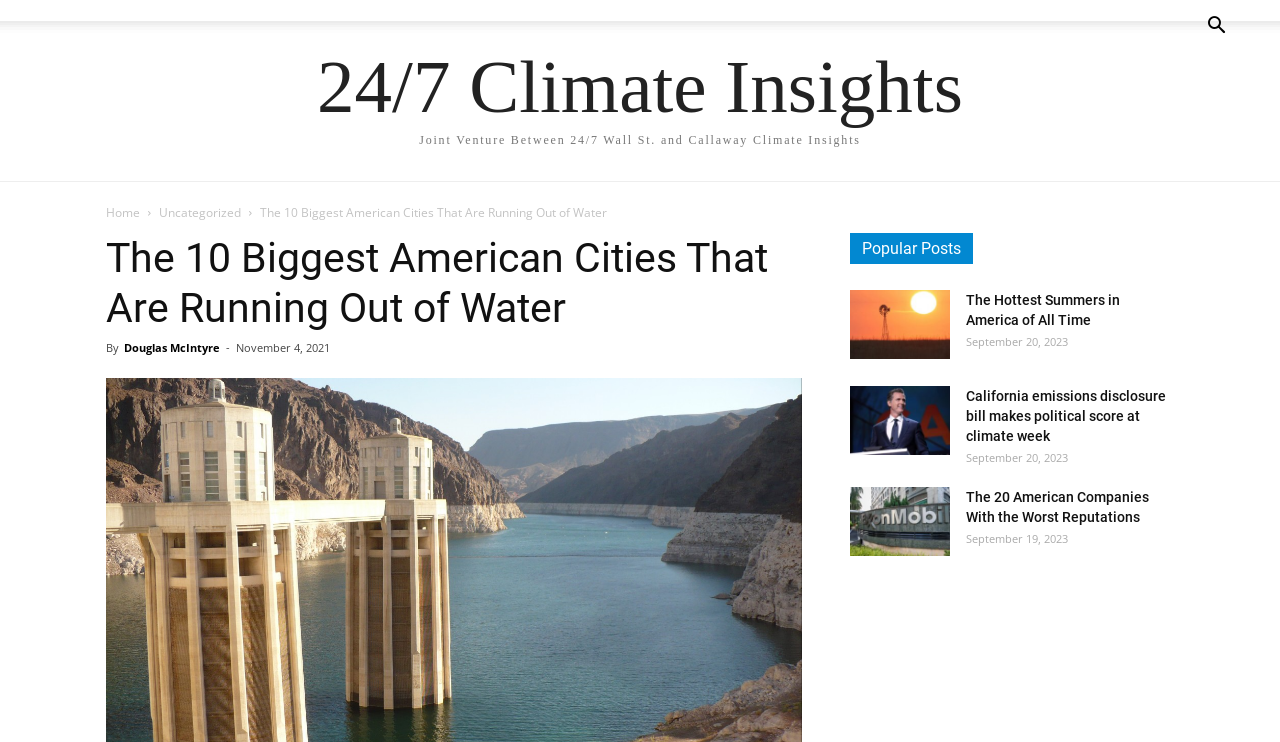From the image, can you give a detailed response to the question below:
What is the author of the main article?

I found the author's name by looking at the header section of the webpage, where it says 'The 10 Biggest American Cities That Are Running Out of Water' and then 'By Douglas McIntyre'.